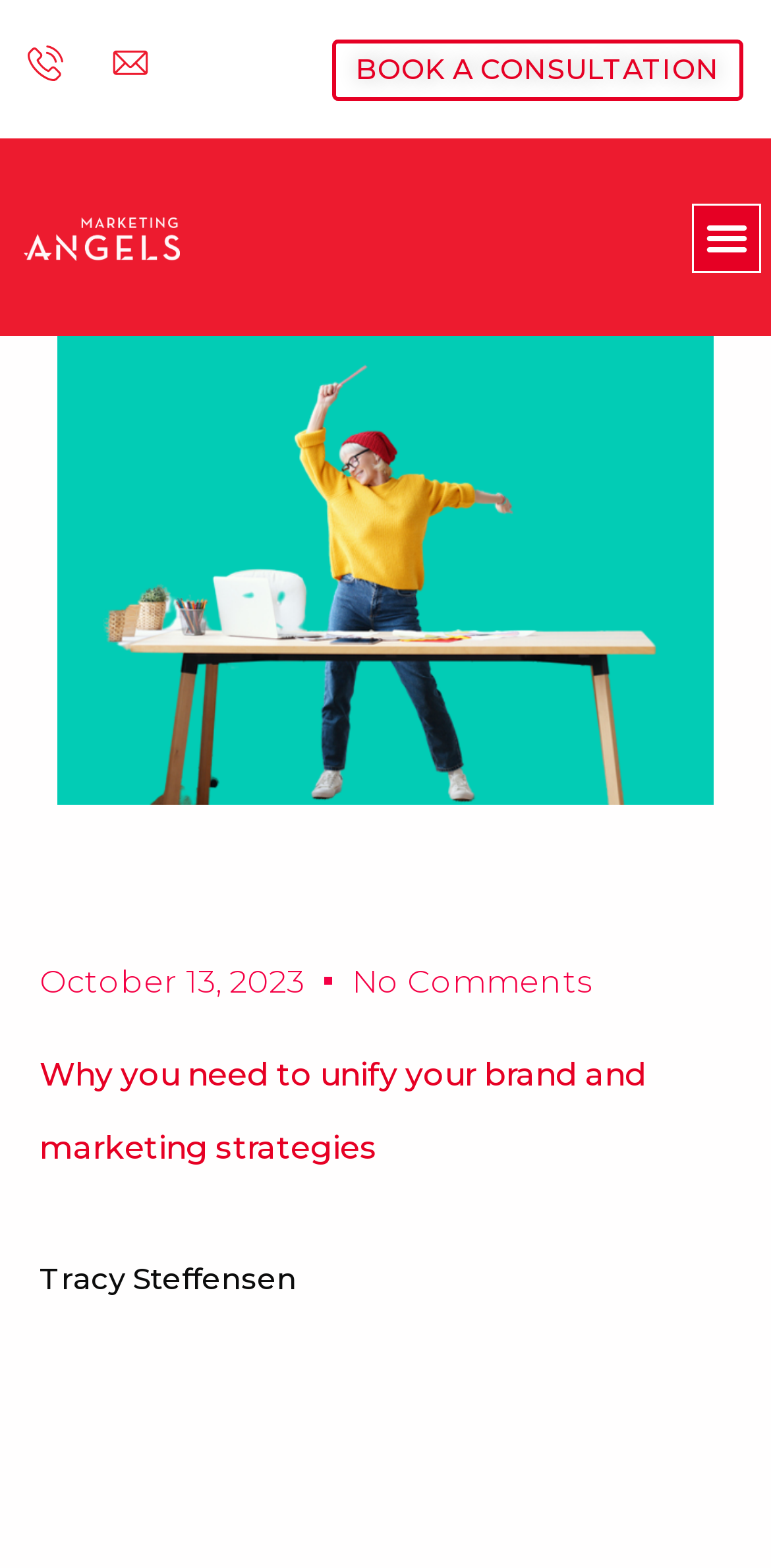Using the information shown in the image, answer the question with as much detail as possible: Who is the author of the blog post?

I found the author's name by looking at the heading element with the text 'Tracy Steffensen' which is located below the main heading of the blog post.